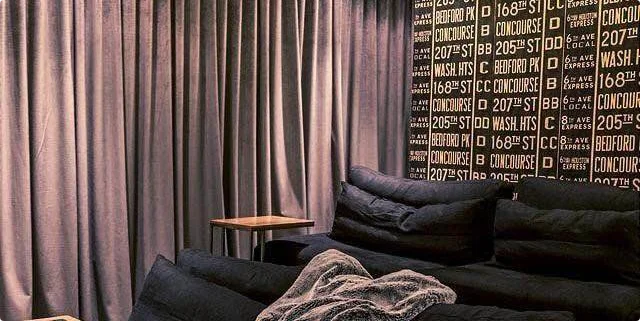Write a descriptive caption for the image, covering all notable aspects.

The image features a cozy living space adorned with elegant, floor-length curtains that enhance the room's inviting atmosphere. The curtains, in a soft, muted tone, drape gracefully against a wall decorated with bold graphic prints, creating a captivating contrast. A plush, dark-colored sofa occupies the foreground, complemented by a light blanket casually draped over the armrest. Next to the sofa, a small wooden side table adds functionality to the setting, perfect for placing drinks or decorative items. The overall ambiance suggests a modern yet comfortable interior, ideal for relaxation or gatherings. This stylish arrangement underscores the importance of choosing the right window treatments, like custom-made curtains, to achieve both aesthetic appeal and practical benefits in home decor.